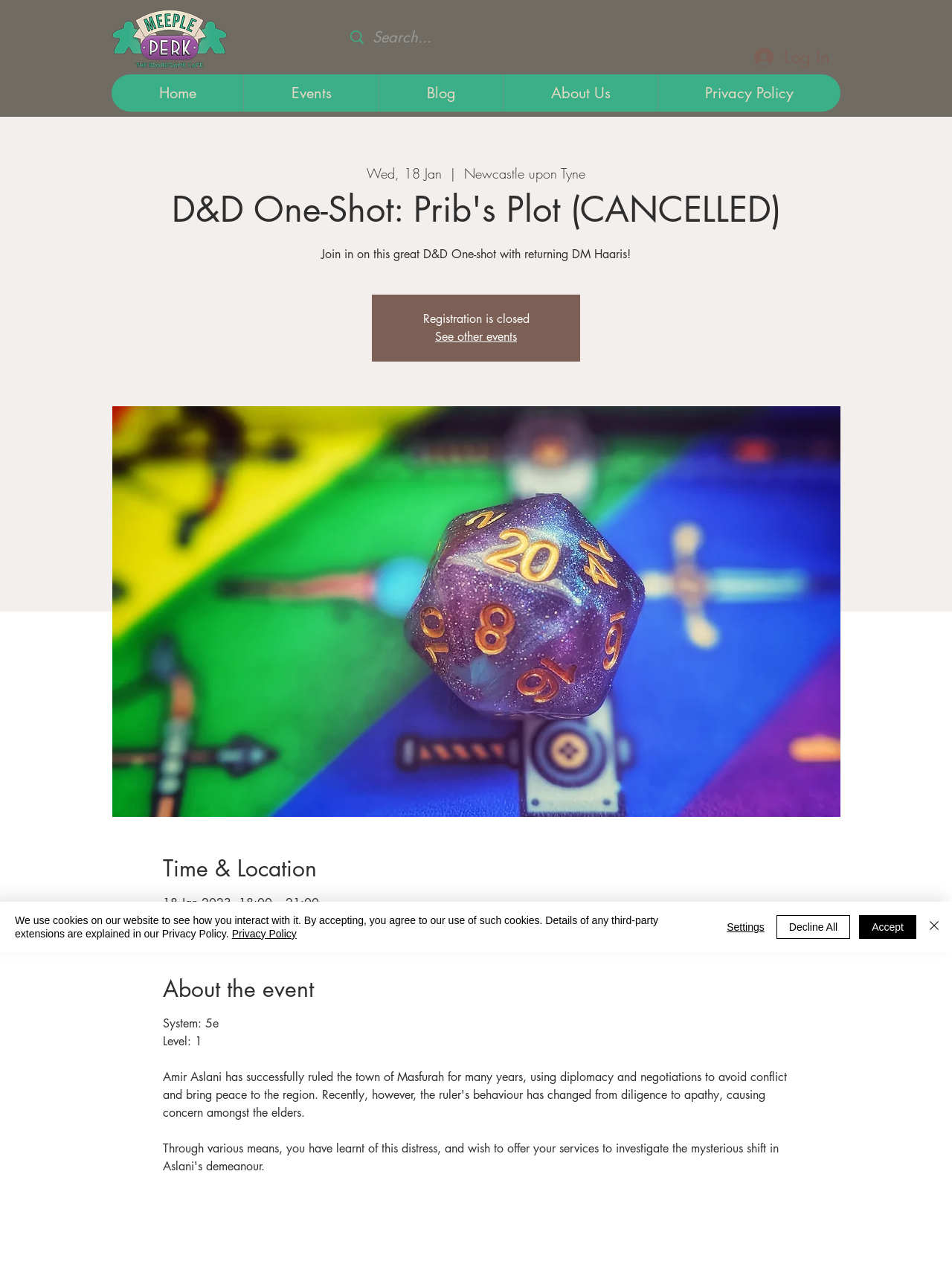Pinpoint the bounding box coordinates of the clickable area needed to execute the instruction: "Click the Meeple Perk logo". The coordinates should be specified as four float numbers between 0 and 1, i.e., [left, top, right, bottom].

[0.117, 0.004, 0.239, 0.054]